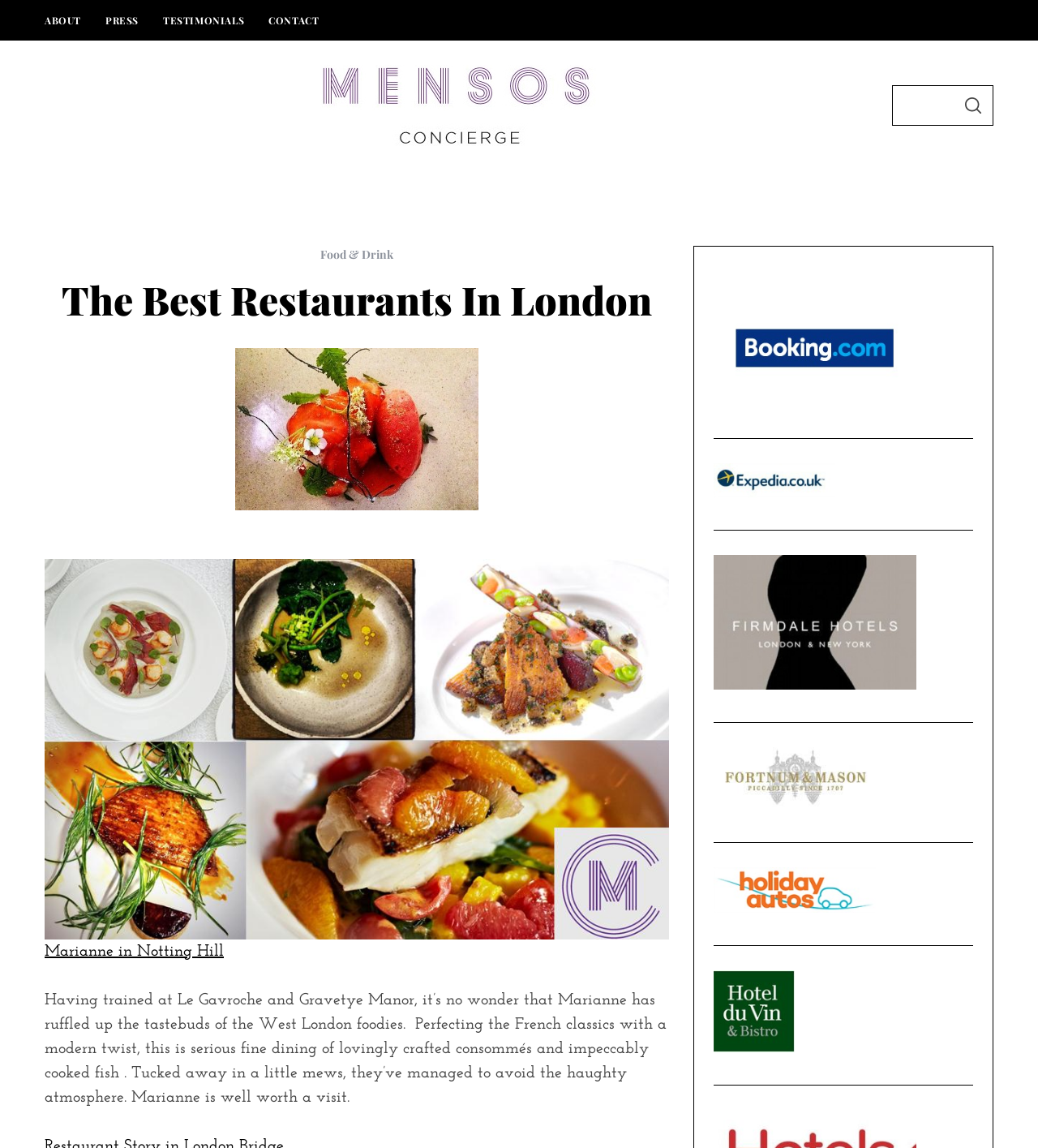Determine the bounding box coordinates for the region that must be clicked to execute the following instruction: "Learn about the best restaurants in London".

[0.043, 0.24, 0.645, 0.282]